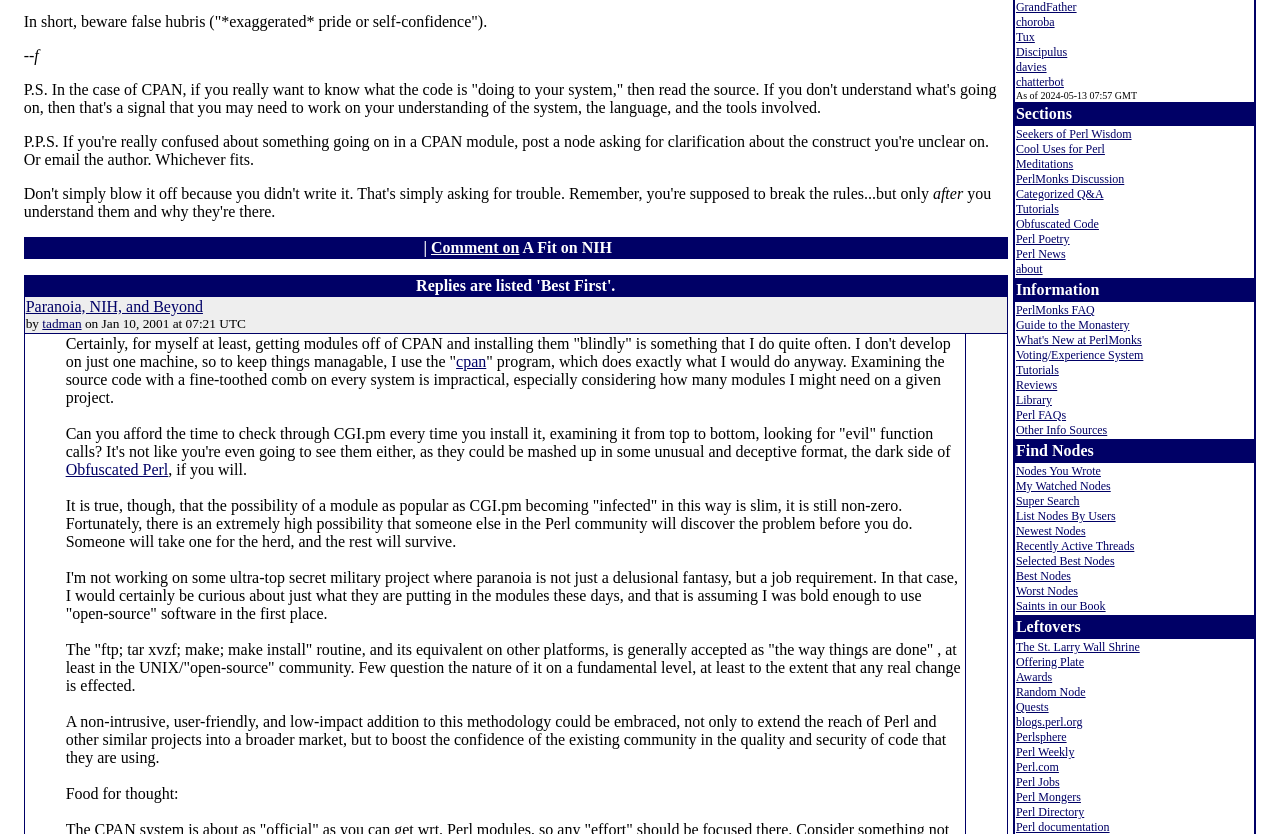Locate the bounding box of the UI element described by: "The St. Larry Wall Shrine" in the given webpage screenshot.

[0.794, 0.767, 0.89, 0.784]